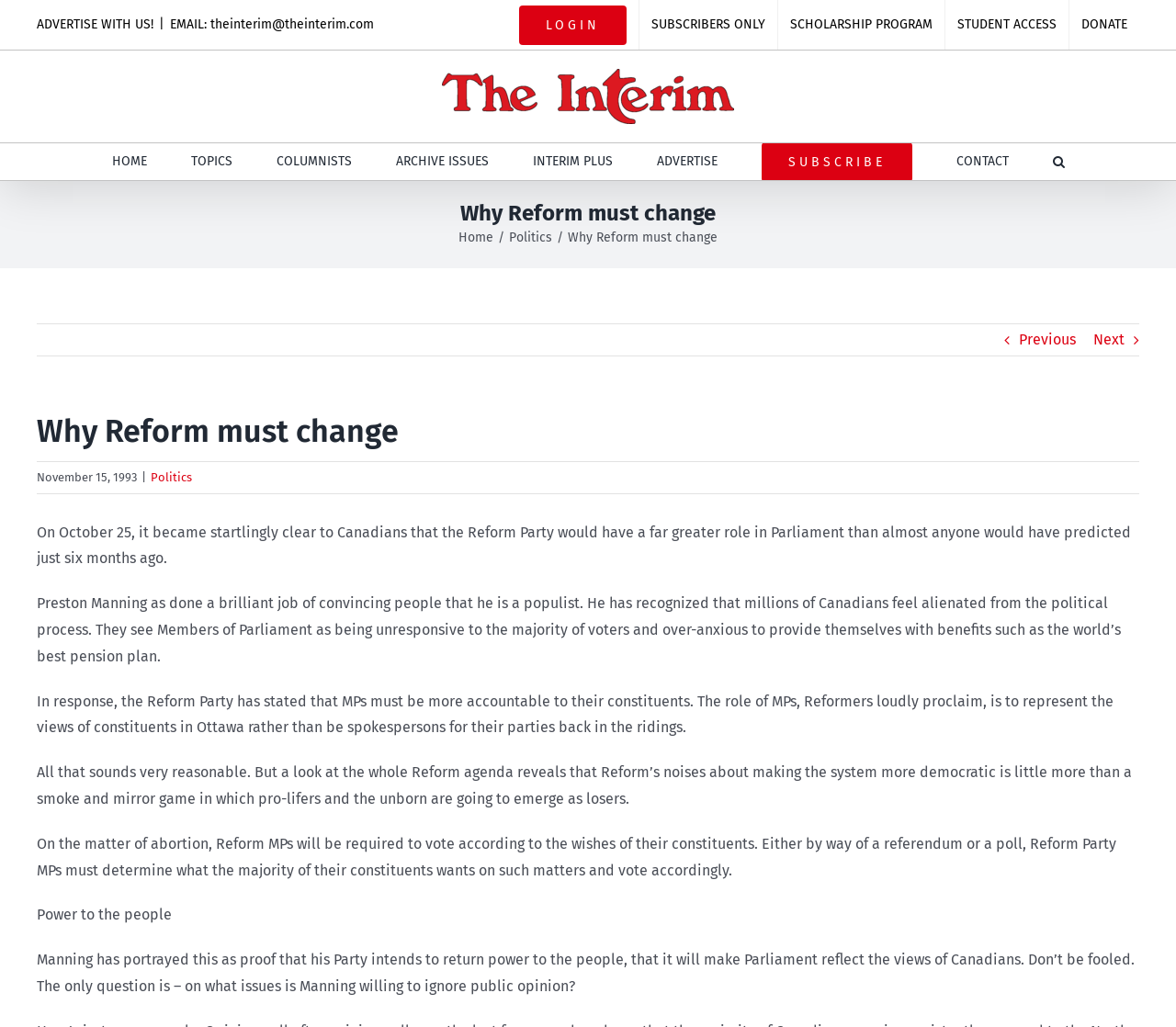Determine the bounding box coordinates of the UI element described below. Use the format (top-left x, top-left y, bottom-right x, bottom-right y) with floating point numbers between 0 and 1: STUDENT ACCESS

[0.804, 0.0, 0.909, 0.048]